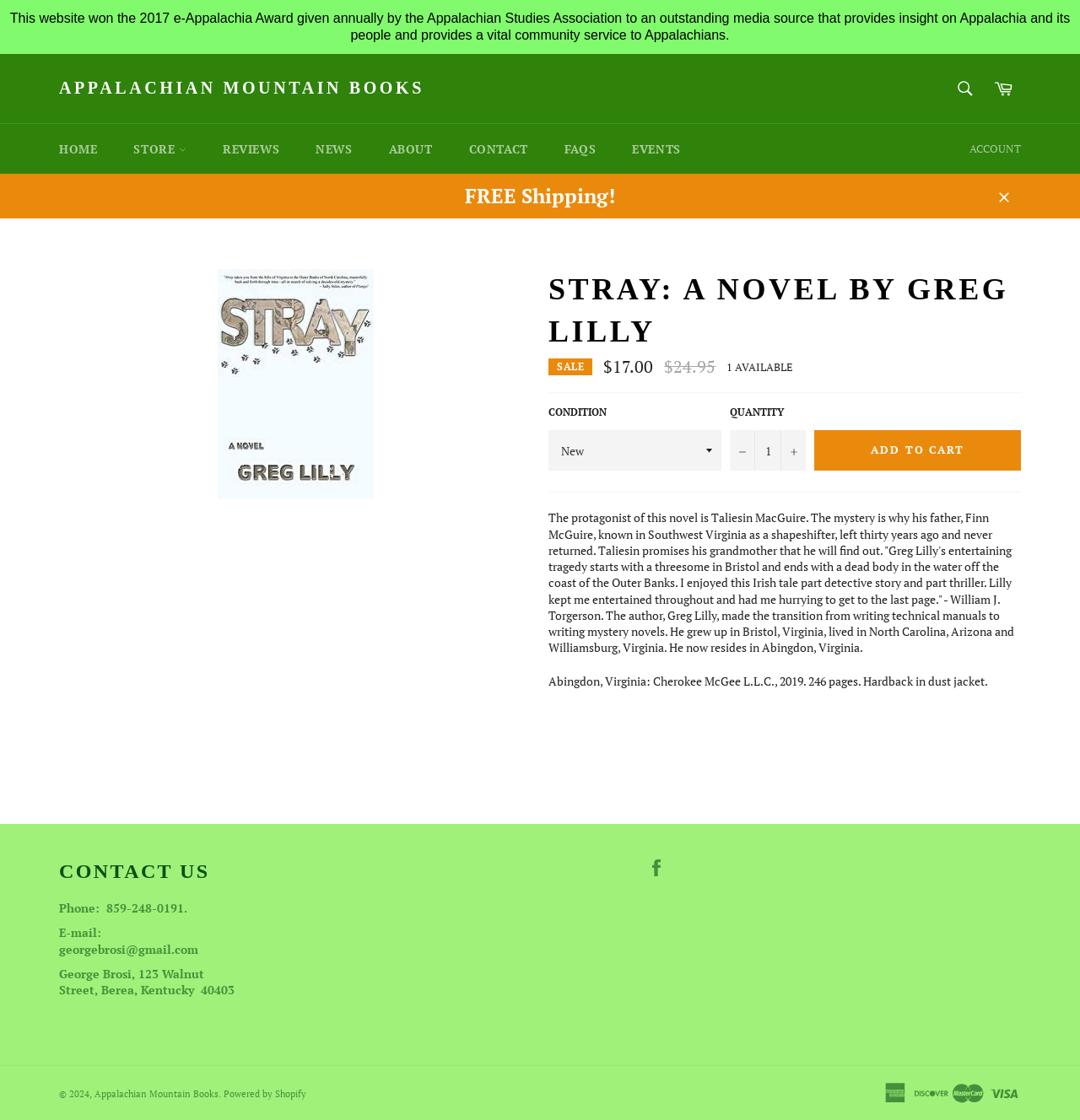Please specify the coordinates of the bounding box for the element that should be clicked to carry out this instruction: "Add the book to cart". The coordinates must be four float numbers between 0 and 1, formatted as [left, top, right, bottom].

[0.754, 0.384, 0.945, 0.42]